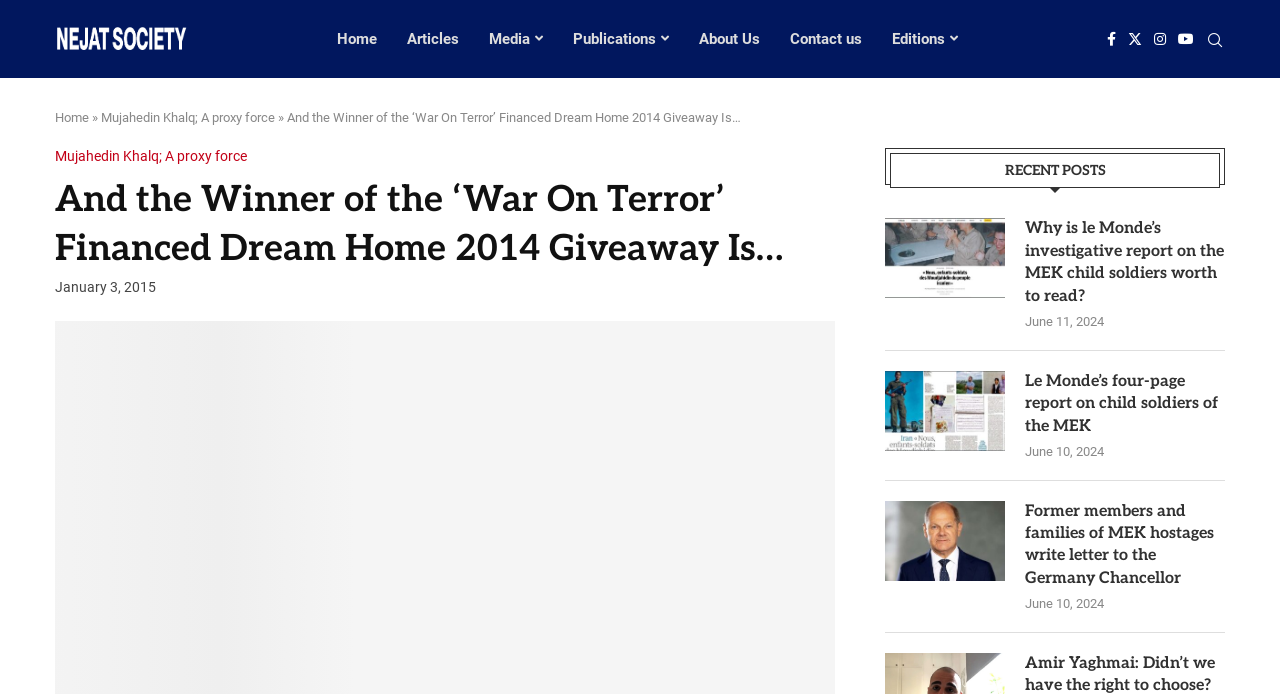Identify the bounding box coordinates of the region that should be clicked to execute the following instruction: "Search for something".

[0.941, 0.047, 0.957, 0.07]